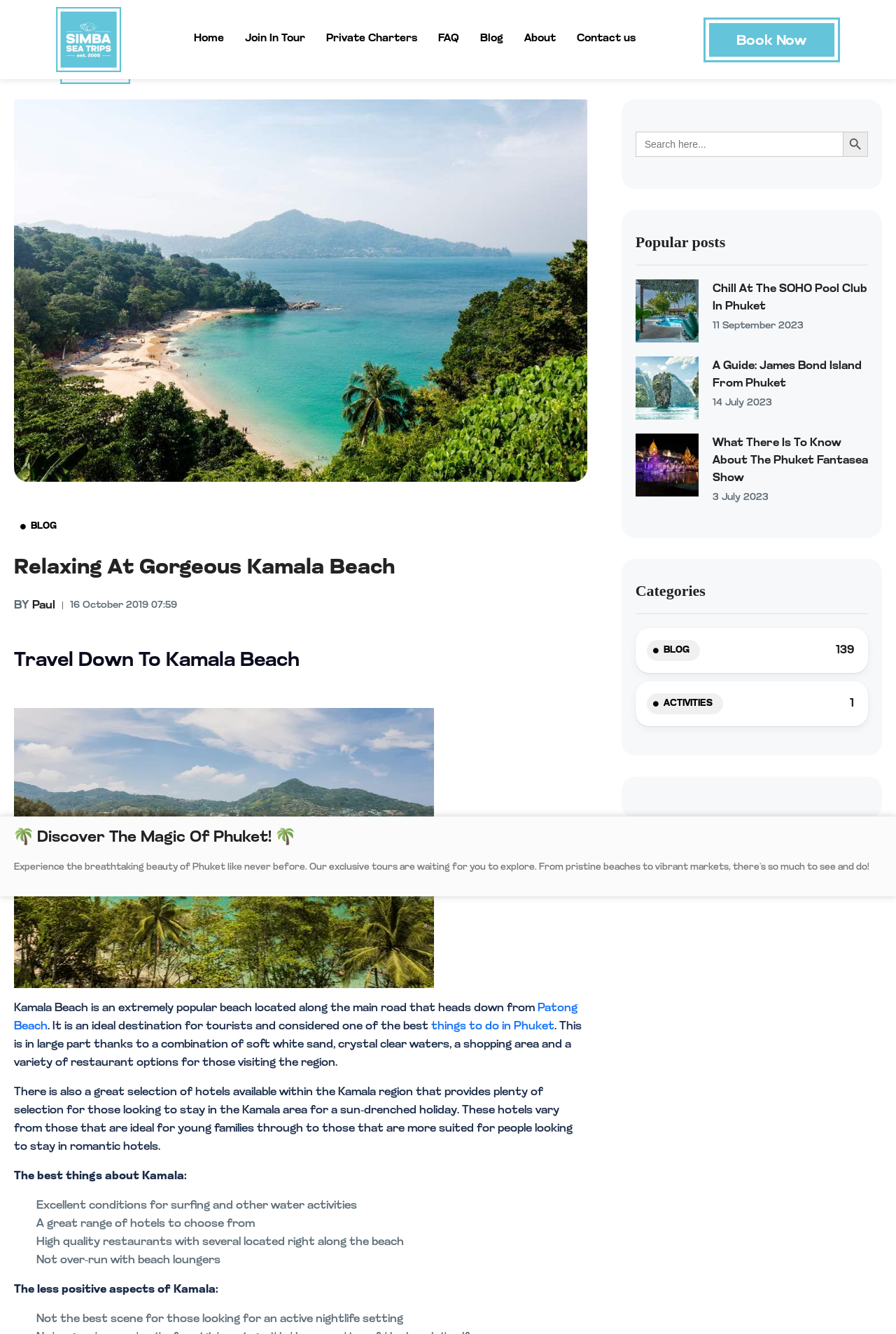Find the bounding box coordinates of the clickable element required to execute the following instruction: "Click on the 'Book Now' button". Provide the coordinates as four float numbers between 0 and 1, i.e., [left, top, right, bottom].

[0.791, 0.017, 0.931, 0.042]